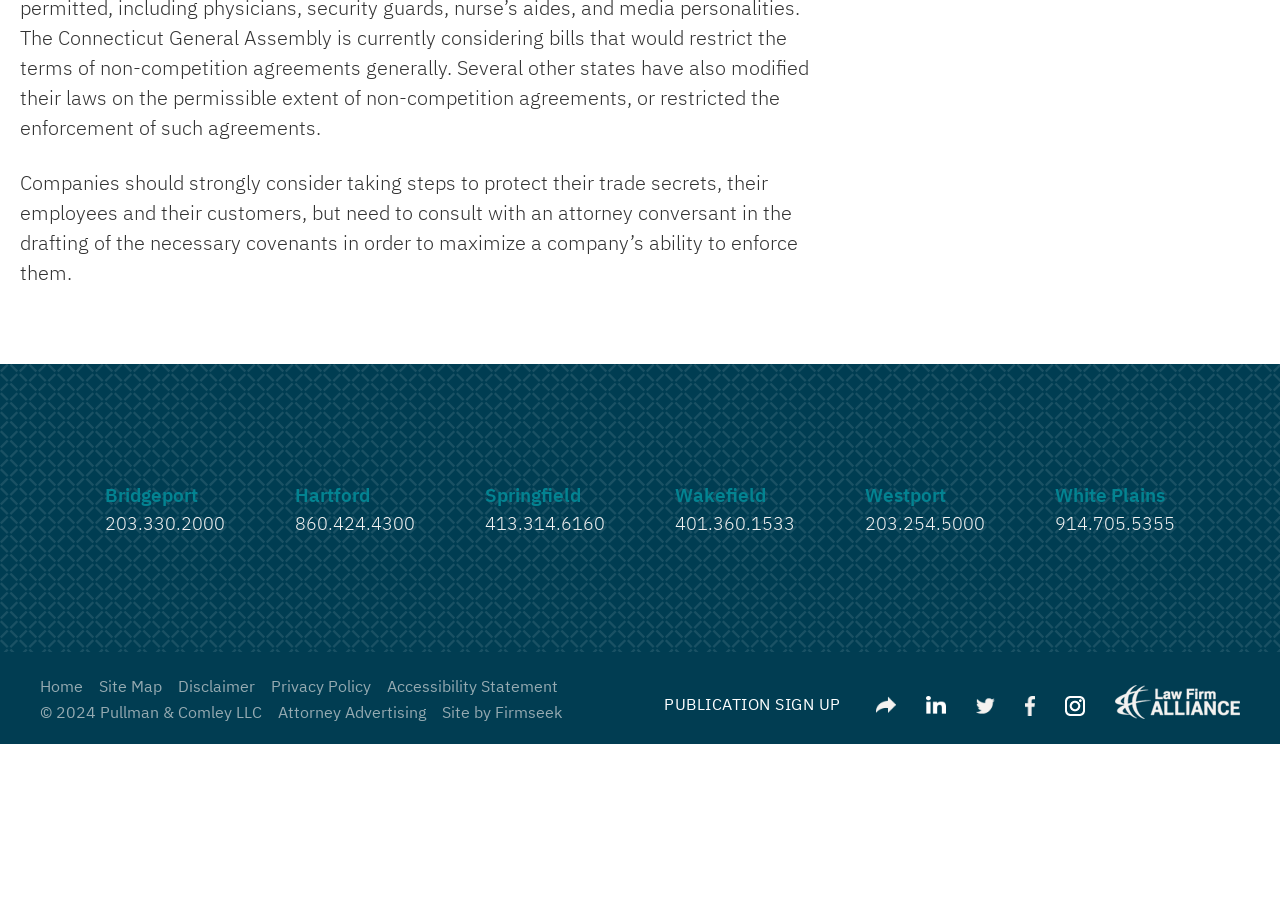Give a one-word or one-phrase response to the question: 
What is the main topic of this webpage?

Law firm